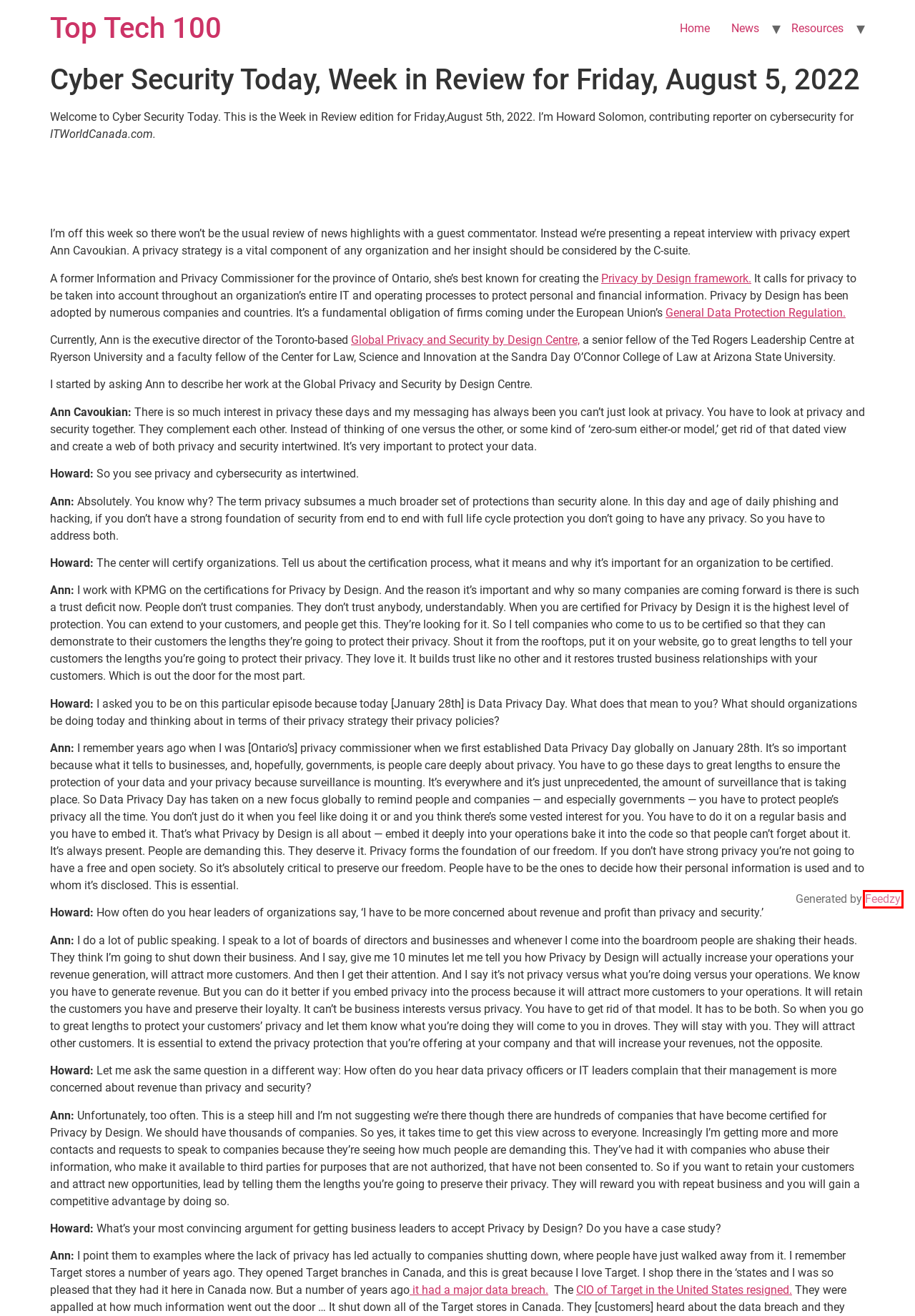Inspect the provided webpage screenshot, concentrating on the element within the red bounding box. Select the description that best represents the new webpage after you click the highlighted element. Here are the candidates:
A. Dell CSO shares lesson from Target breach | IT World Canada News
B. GDPR advice to Canadian firms: Chill out, but get working on it | IT World Canada News
C. Resources – Top Tech 100
D. Stunning details in Target attack emerge - IT World Canada
E. Top Tech 100
F. News – Top Tech 100
G. Privacy Policy – Top Tech 100
H. FEEDZY RSS Feeds #1 WordPress RSS Feed Plugin @ ThemeIsle

H